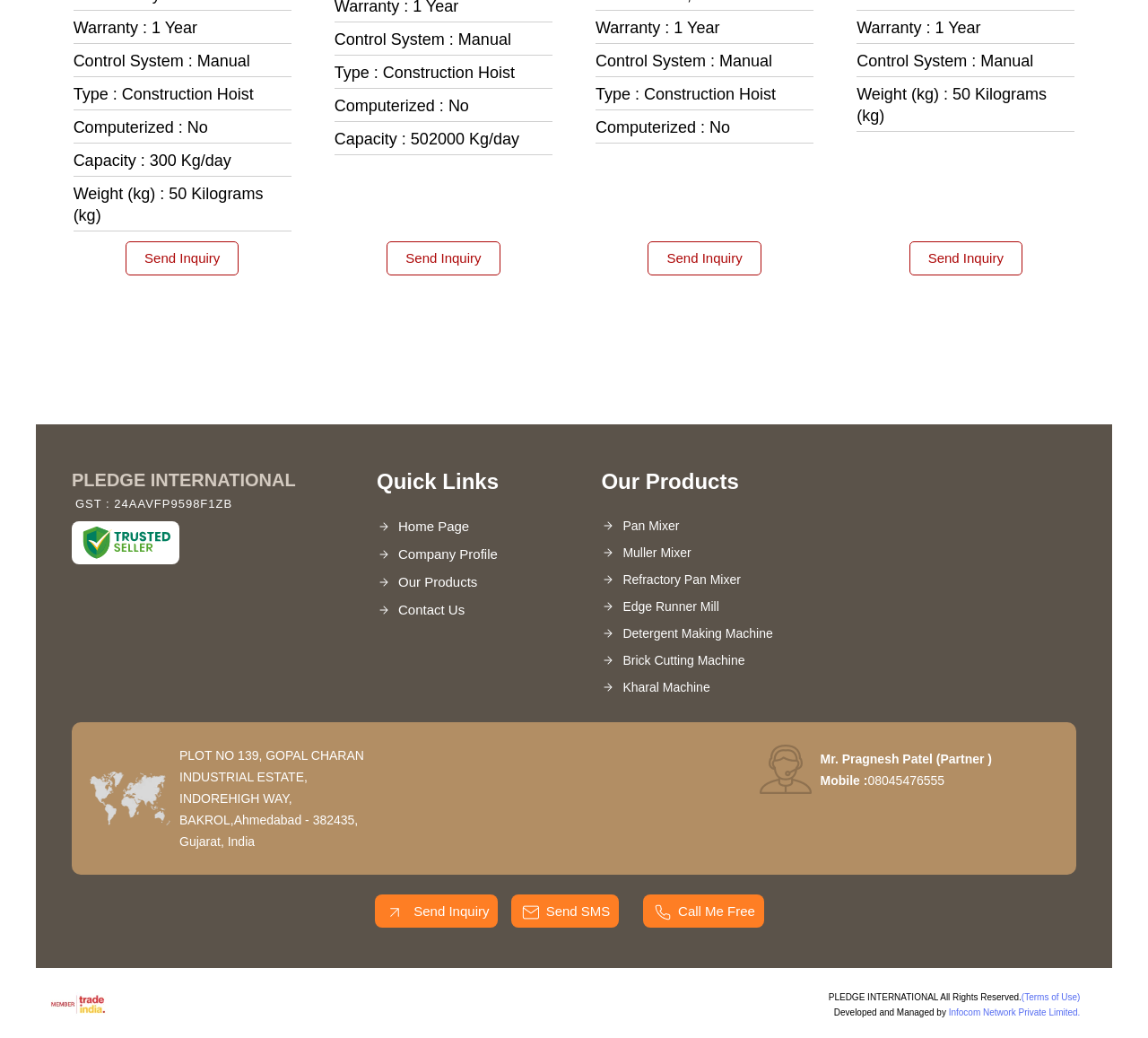Please identify the bounding box coordinates of the area that needs to be clicked to follow this instruction: "Click the 'Send Inquiry' link".

[0.792, 0.233, 0.891, 0.266]